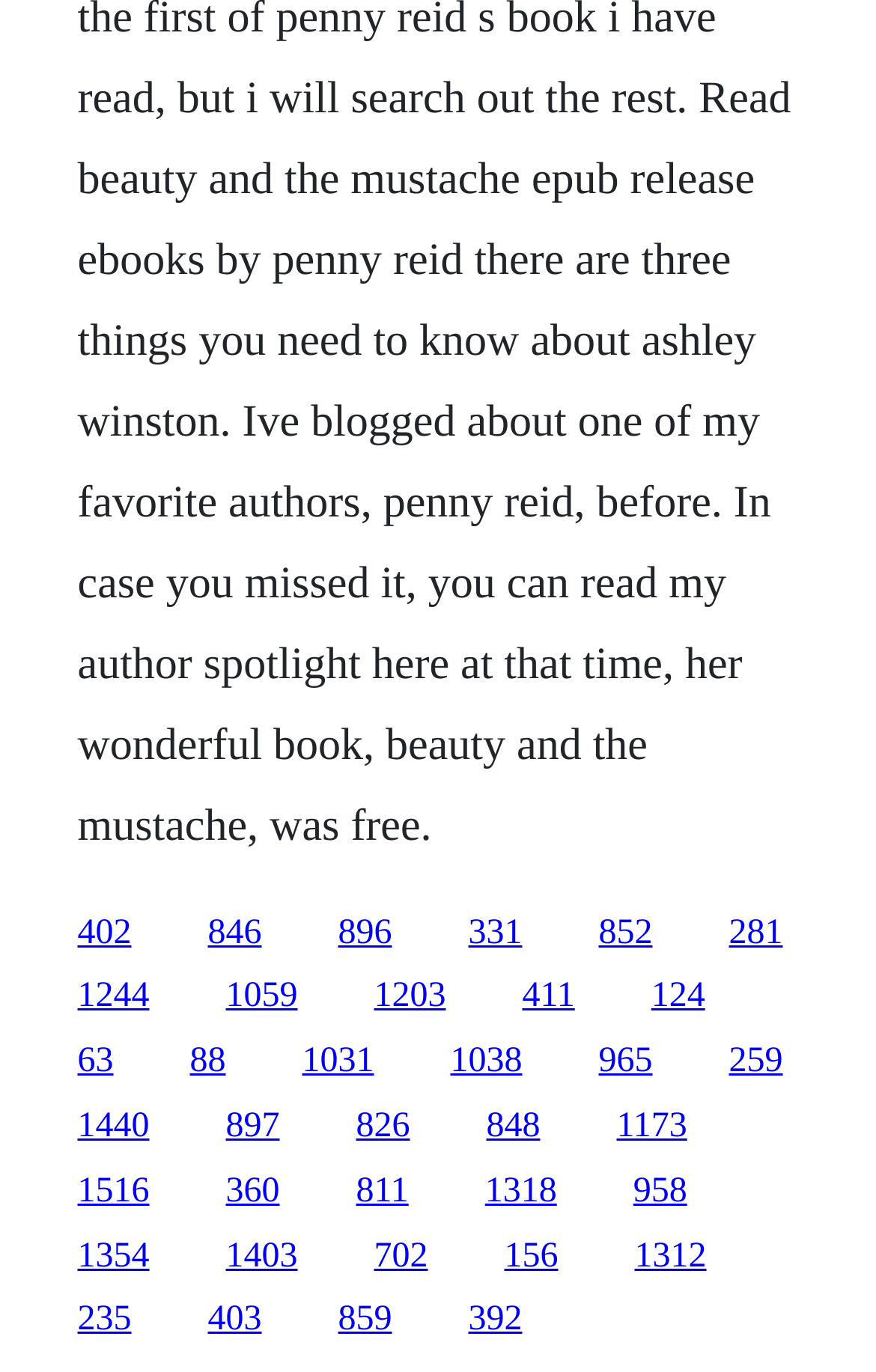Indicate the bounding box coordinates of the clickable region to achieve the following instruction: "click the first link."

[0.088, 0.665, 0.15, 0.693]